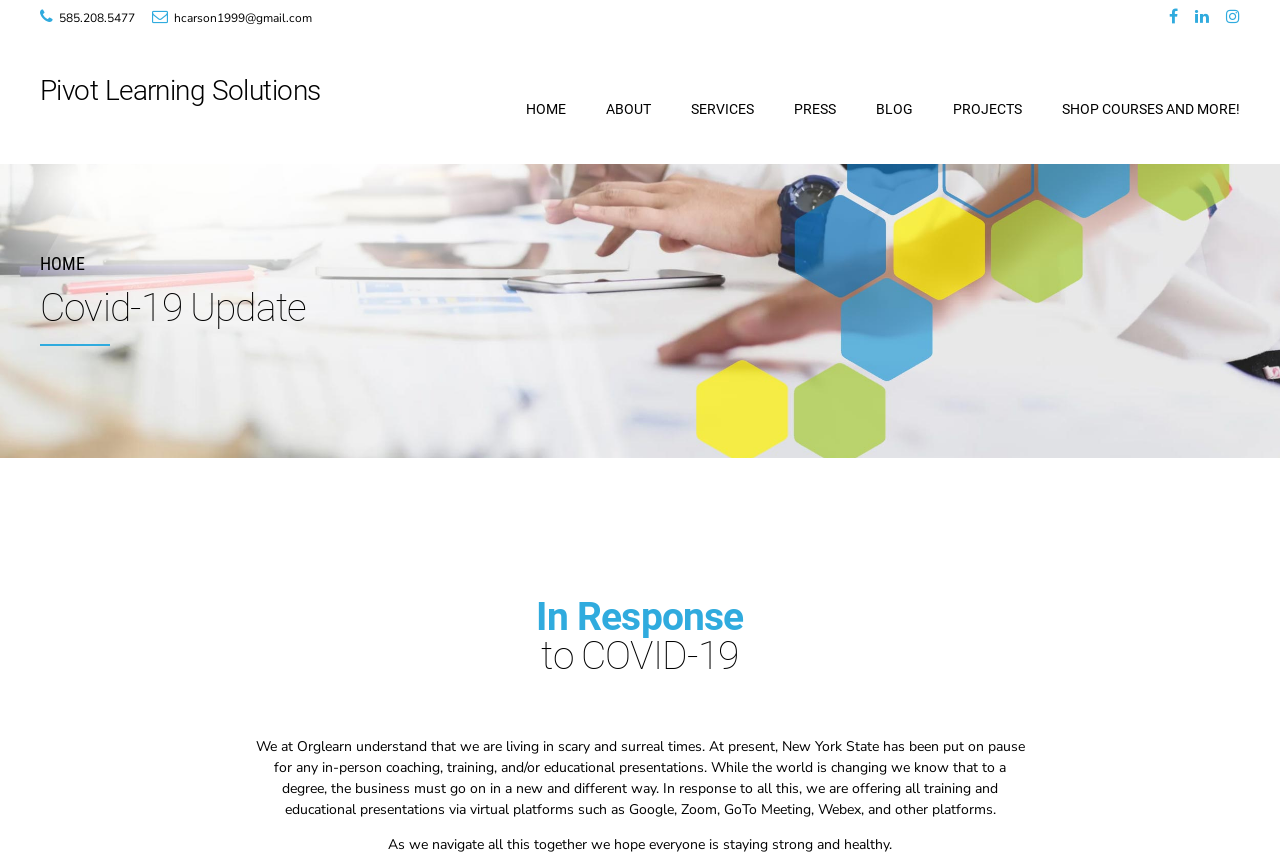Find the bounding box coordinates for the area that should be clicked to accomplish the instruction: "Go to the HOME page".

[0.411, 0.069, 0.442, 0.185]